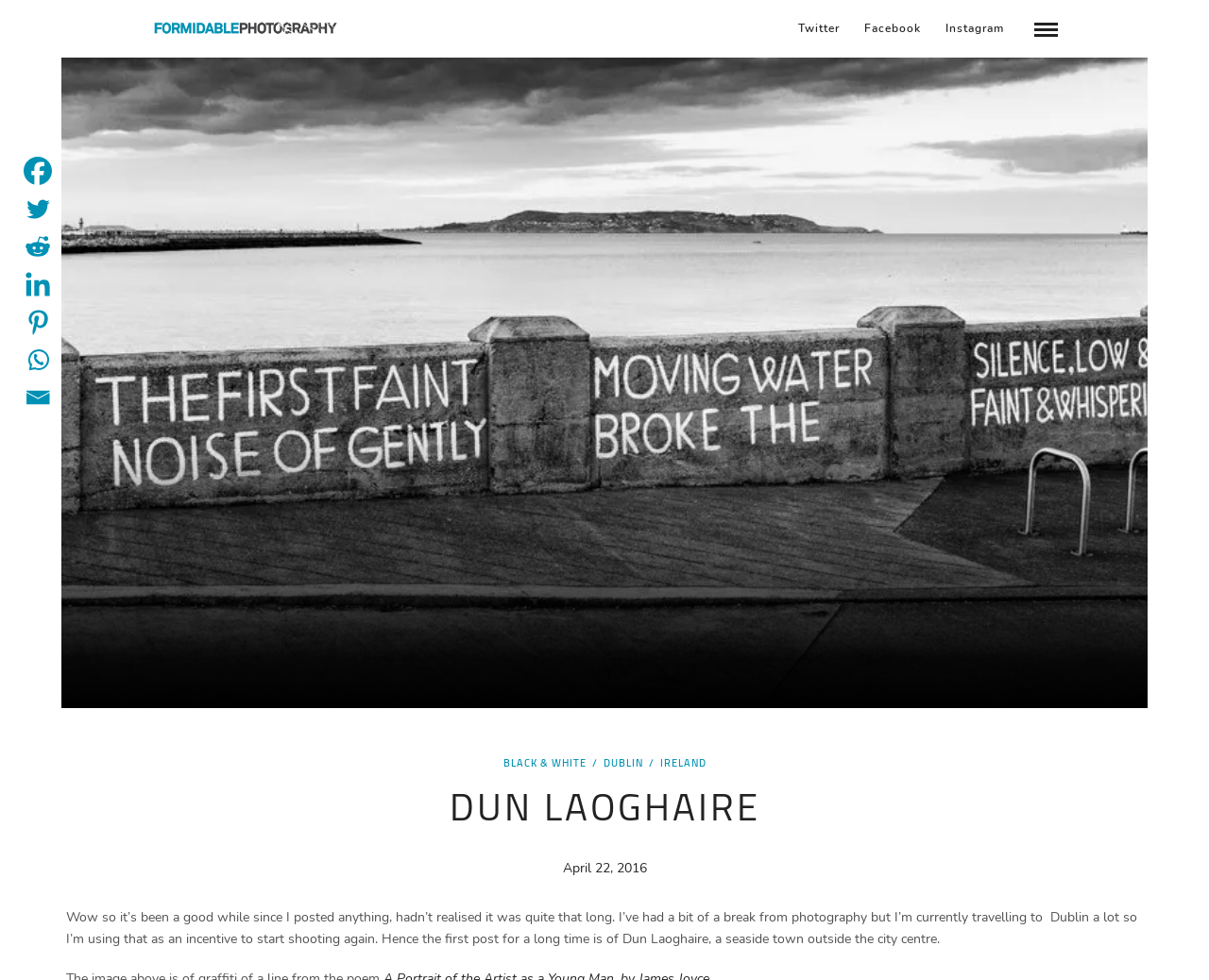Determine the bounding box coordinates for the clickable element required to fulfill the instruction: "share on Facebook". Provide the coordinates as four float numbers between 0 and 1, i.e., [left, top, right, bottom].

[0.016, 0.155, 0.047, 0.194]